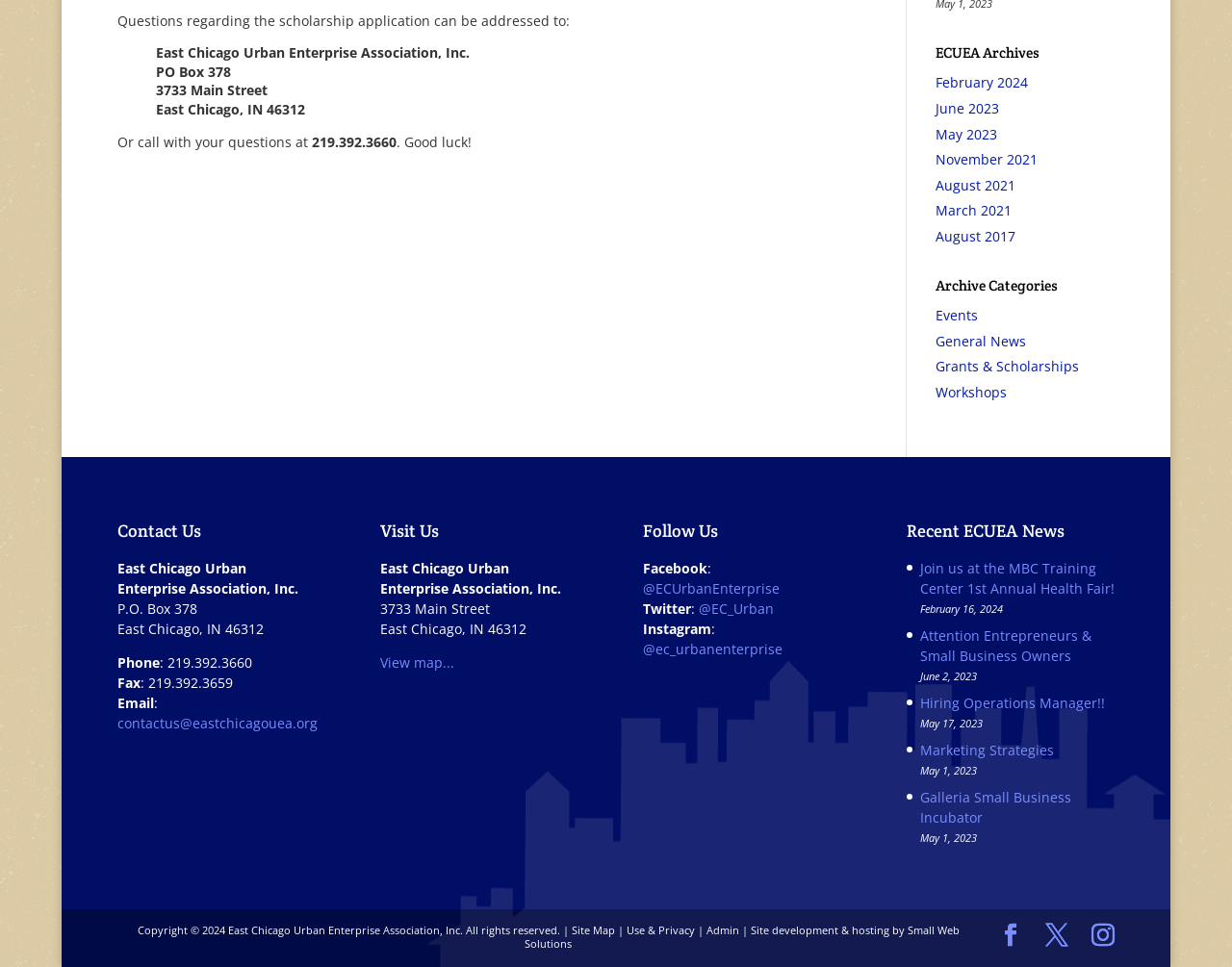Find the bounding box coordinates for the HTML element described as: "关于我们". The coordinates should consist of four float values between 0 and 1, i.e., [left, top, right, bottom].

None